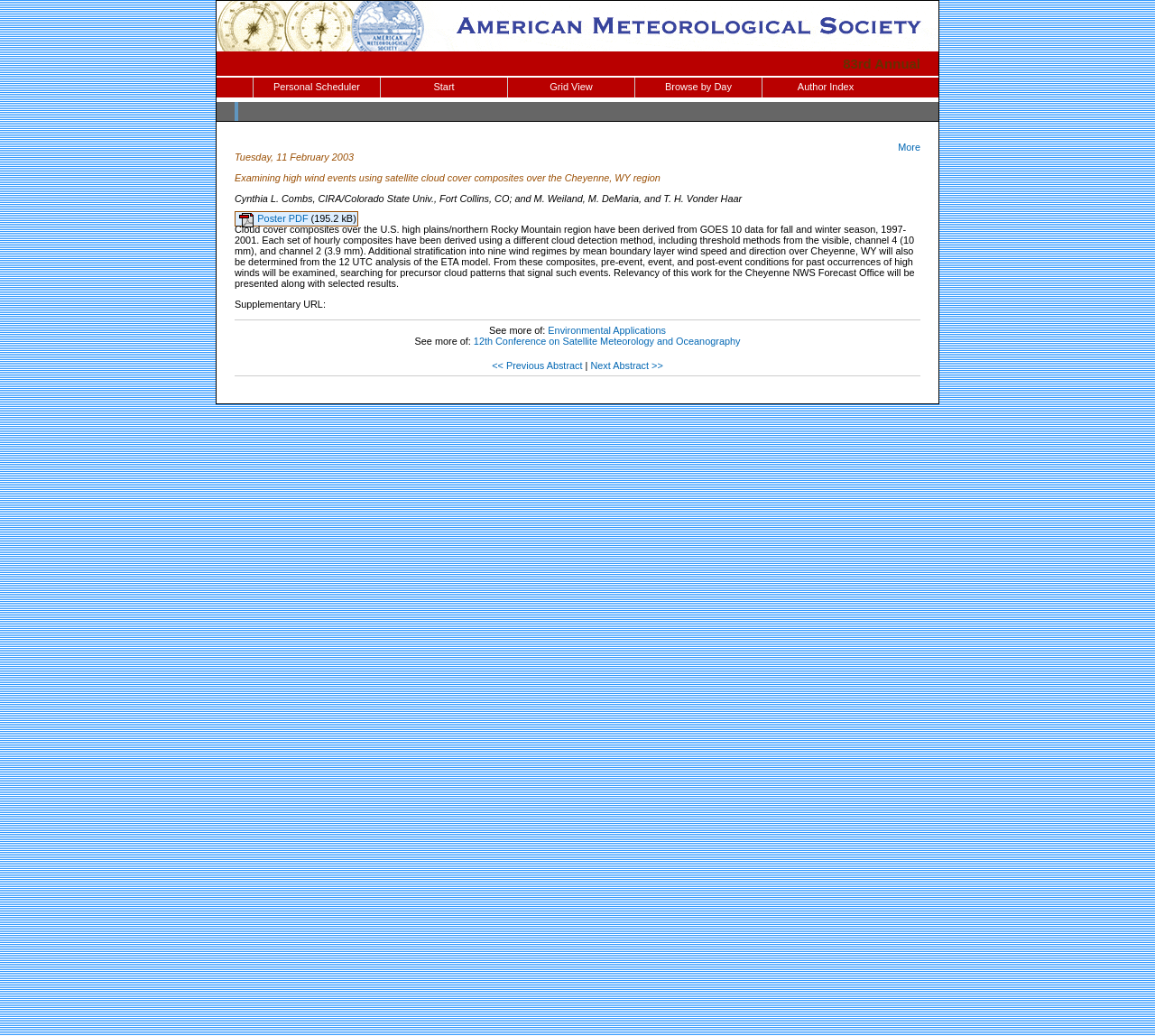Please locate the UI element described by "Start" and provide its bounding box coordinates.

[0.33, 0.075, 0.439, 0.094]